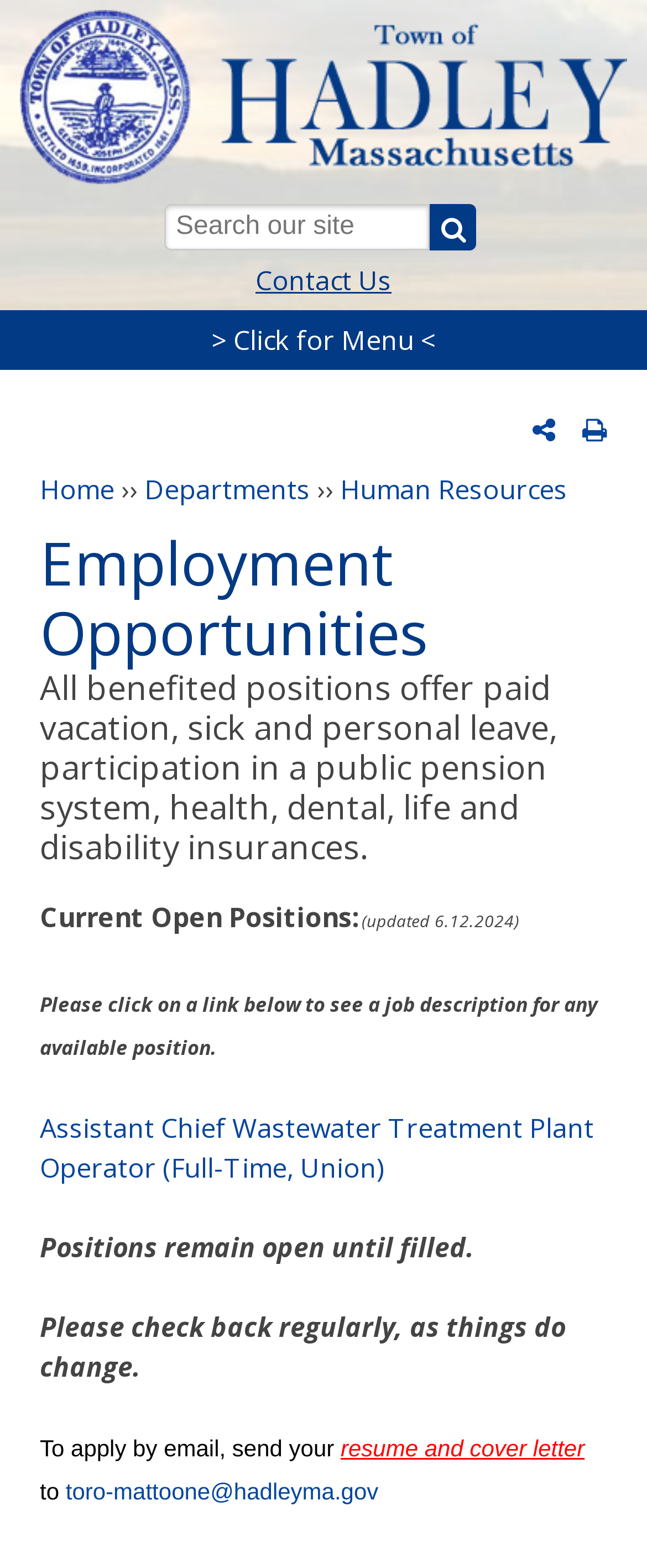Kindly respond to the following question with a single word or a brief phrase: 
What is the name of the town?

Hadley MA